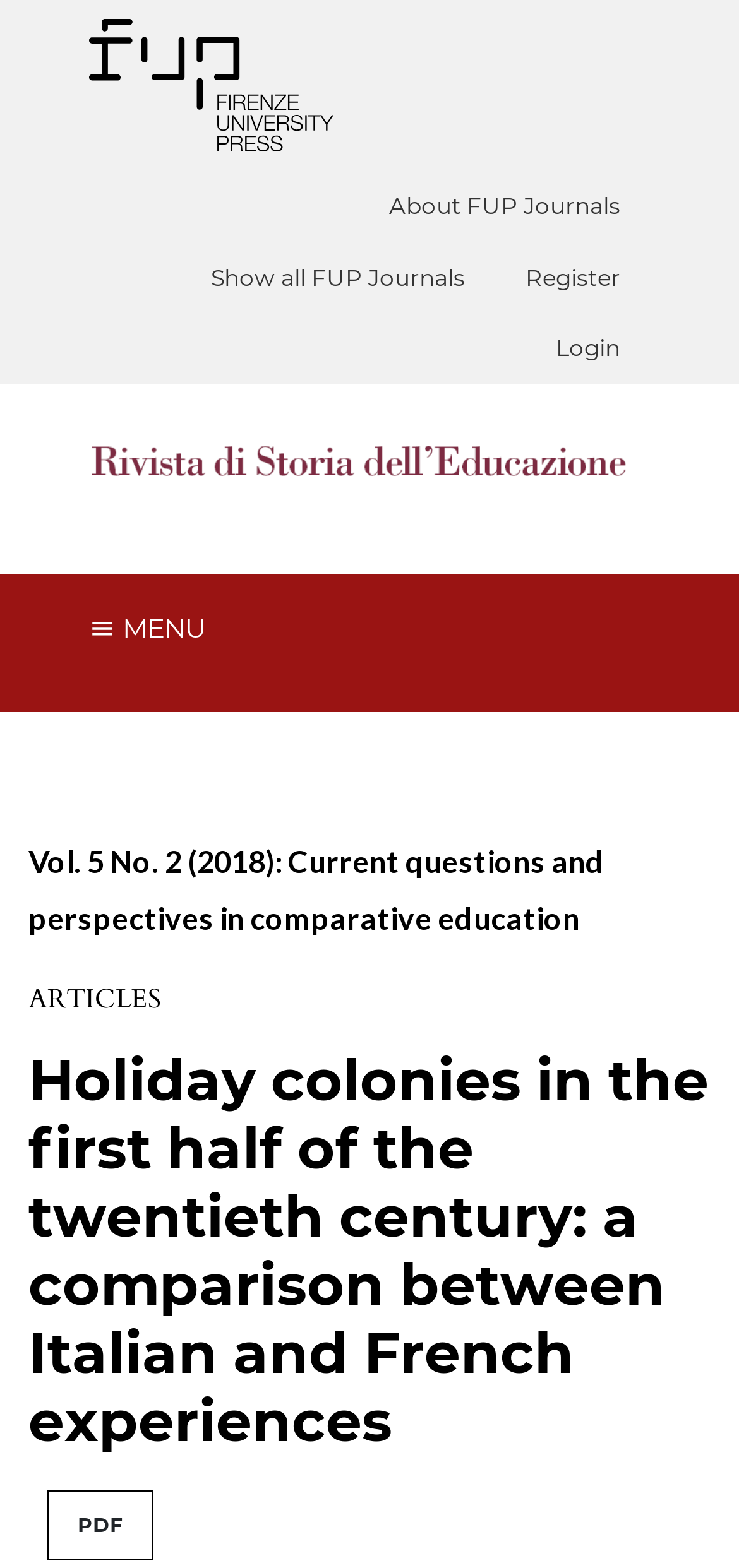Please specify the bounding box coordinates for the clickable region that will help you carry out the instruction: "Download the article in PDF format".

[0.064, 0.95, 0.208, 0.996]